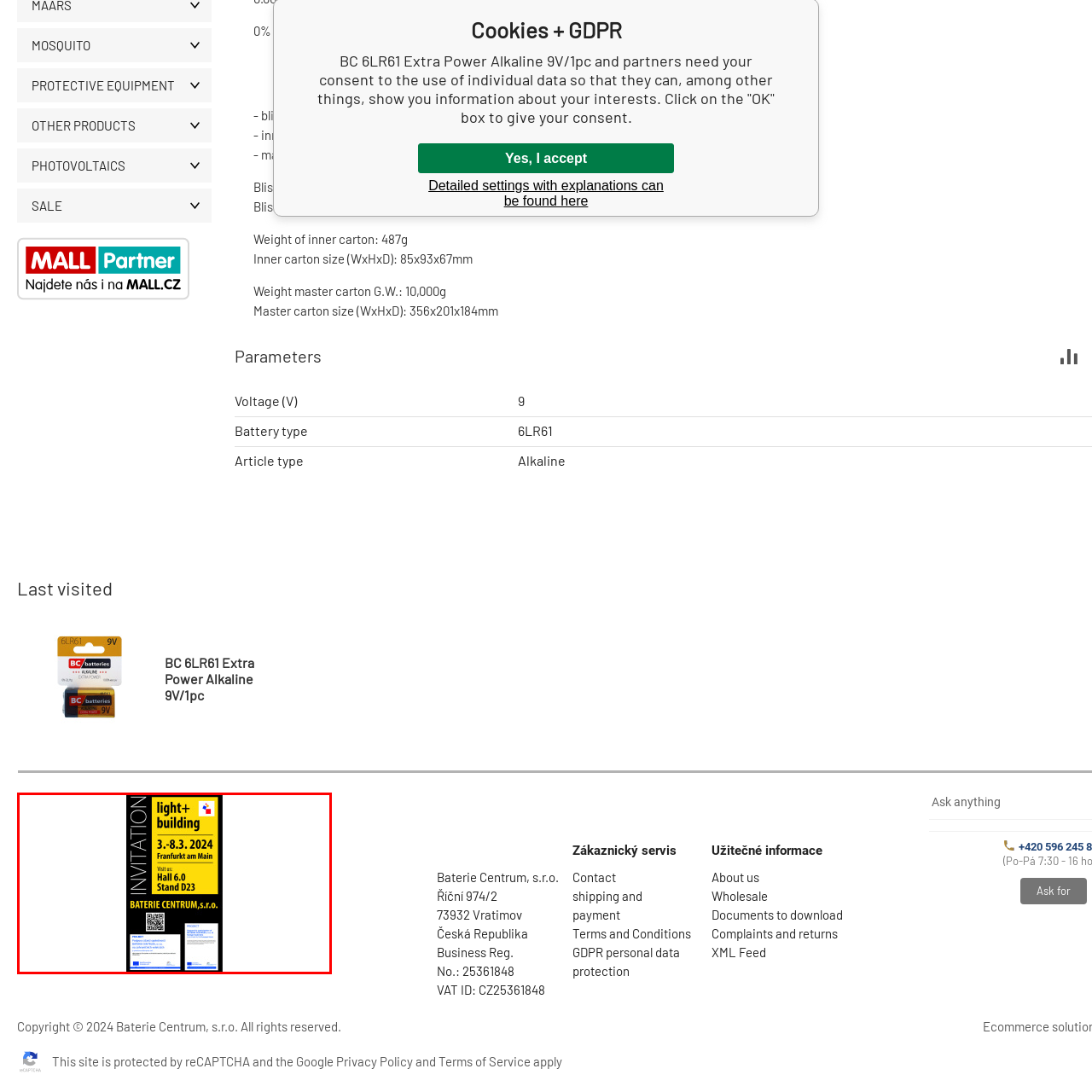Where is the event scheduled to take place?
Study the image within the red bounding box and provide a detailed response to the question.

The invitation provides details about the event, including the location, which is Frankfurt am Main, where the event will be held from March 3 to March 8, 2024.